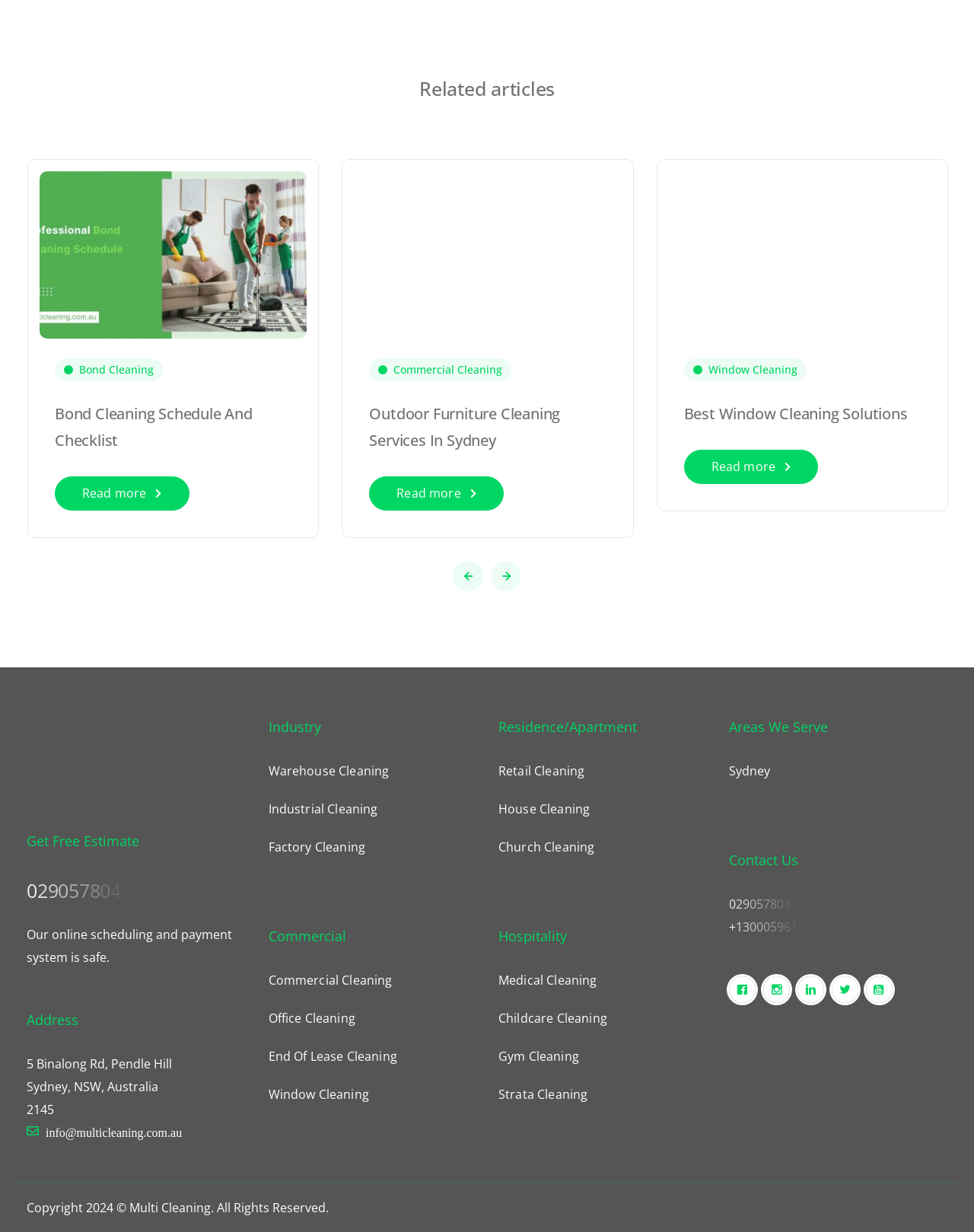Please give a succinct answer to the question in one word or phrase:
What is the company name?

Multi Cleaning